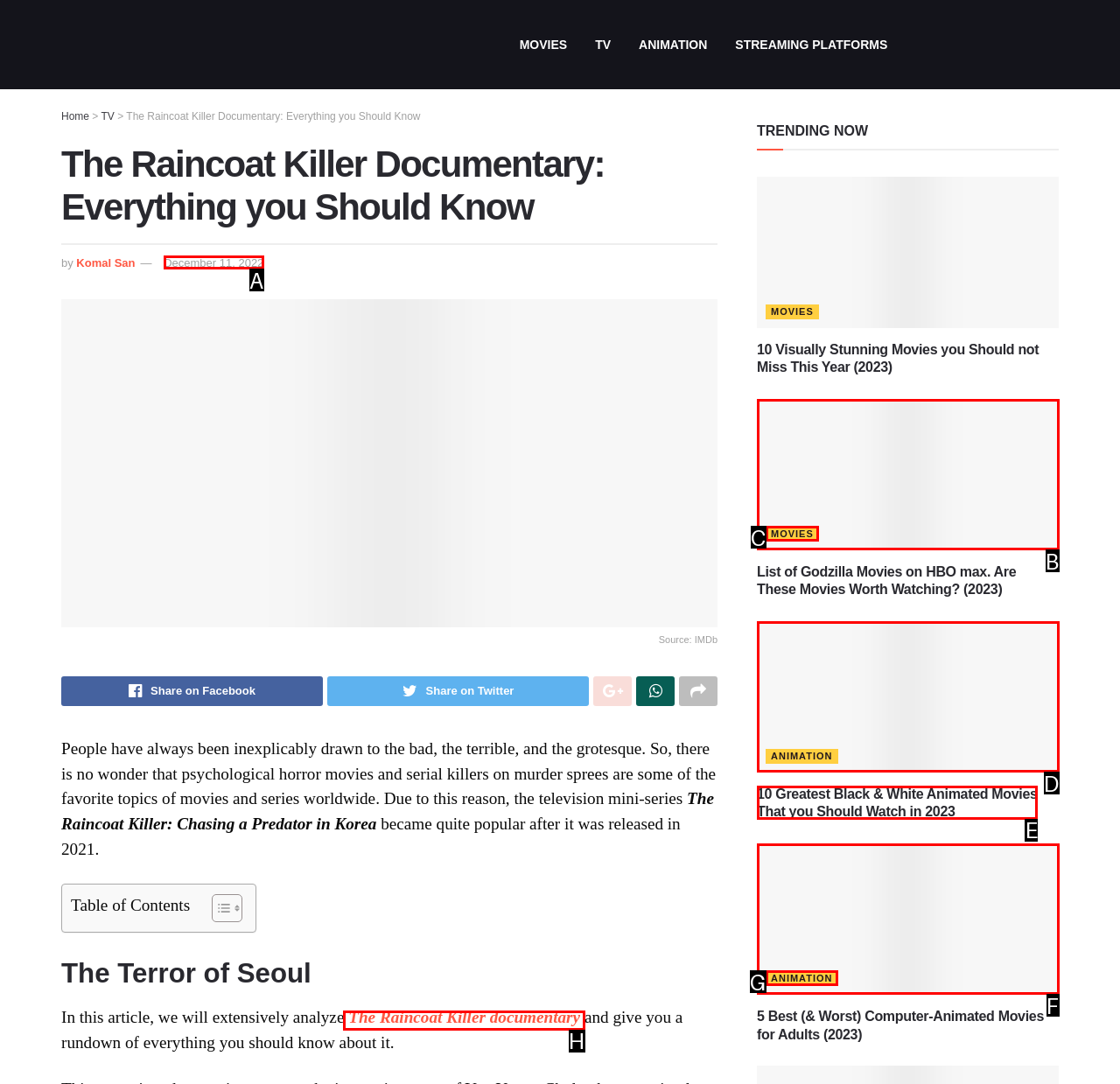Tell me which option I should click to complete the following task: View the 'The Raincoat Killer documentary'
Answer with the option's letter from the given choices directly.

H